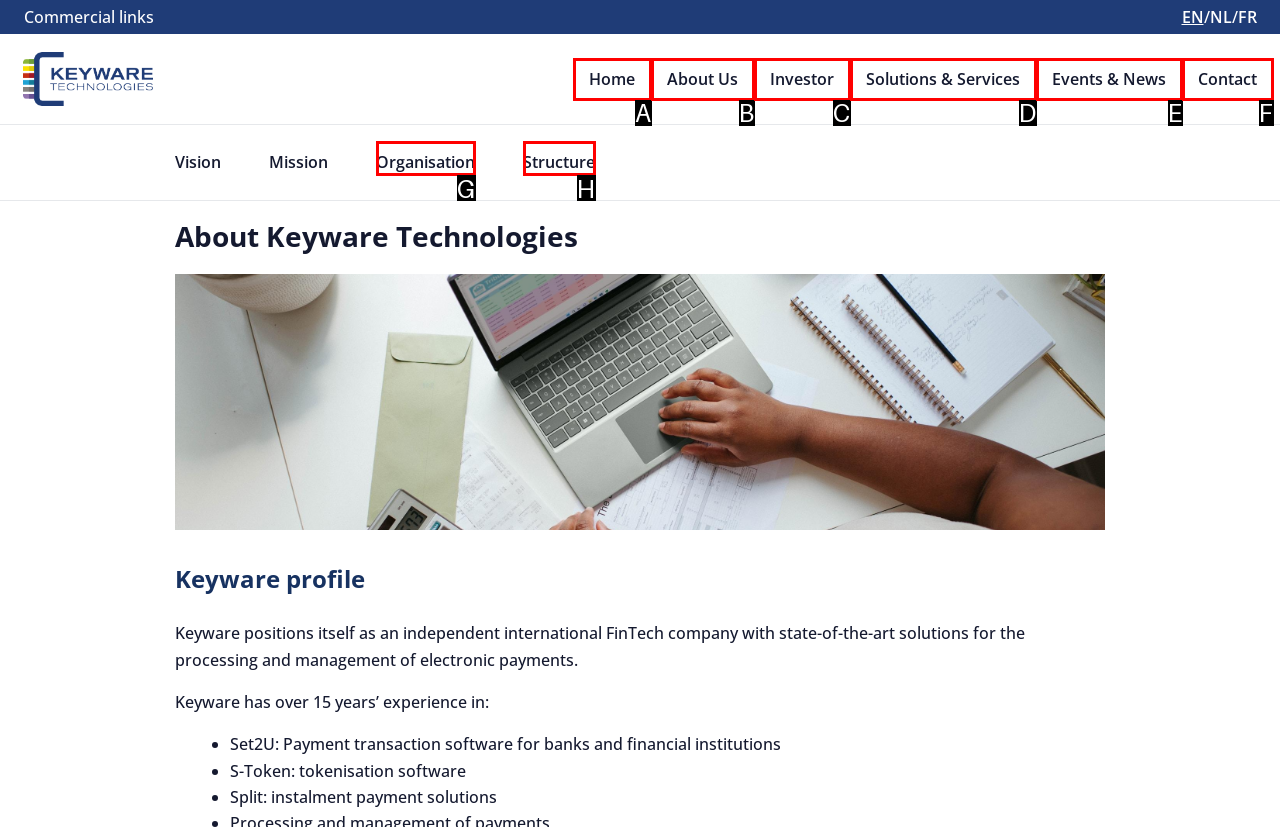From the given choices, identify the element that matches: Events & News
Answer with the letter of the selected option.

E